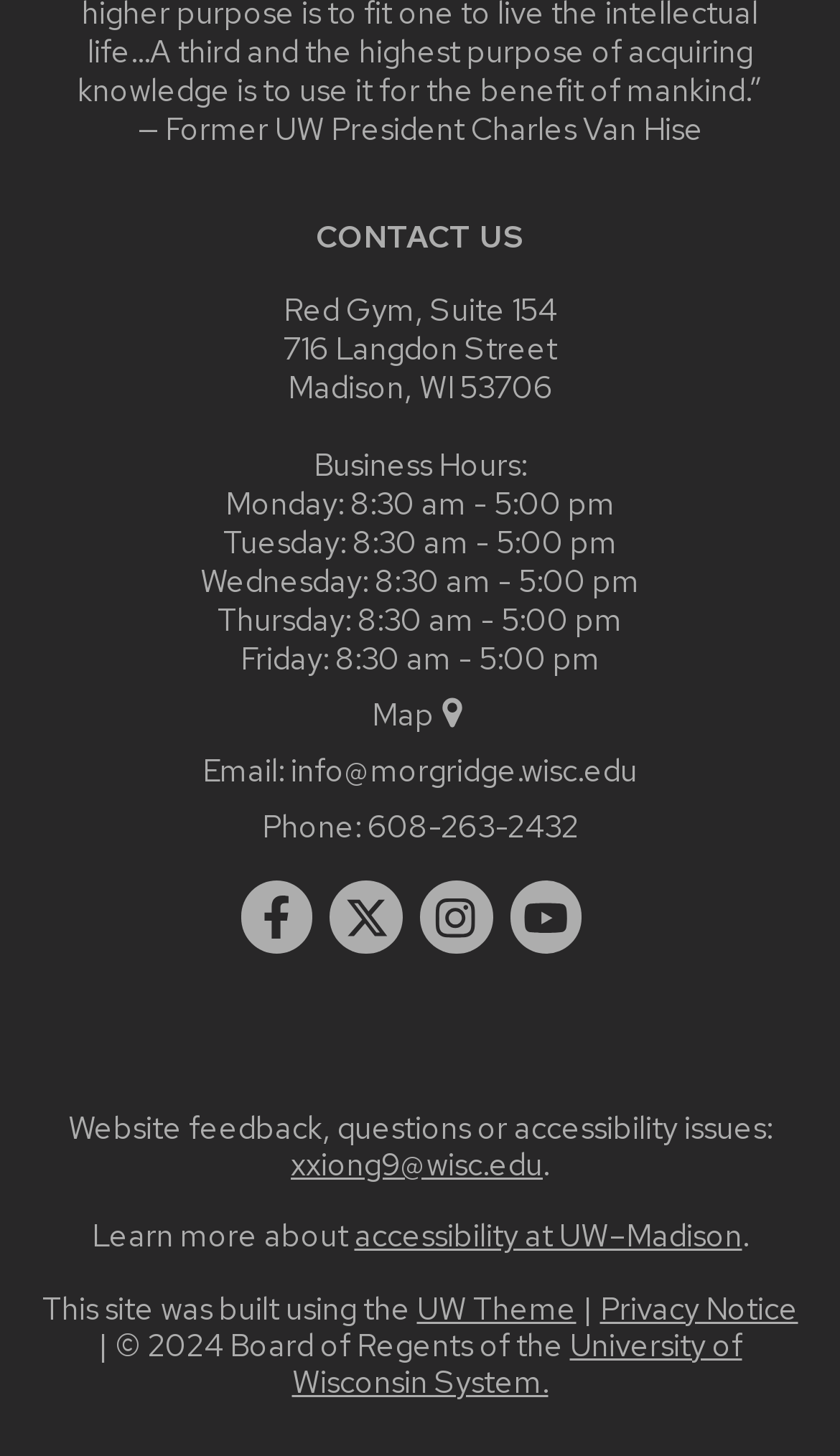What is the email address to contact?
Look at the image and answer the question using a single word or phrase.

info@morgridge.wisc.edu